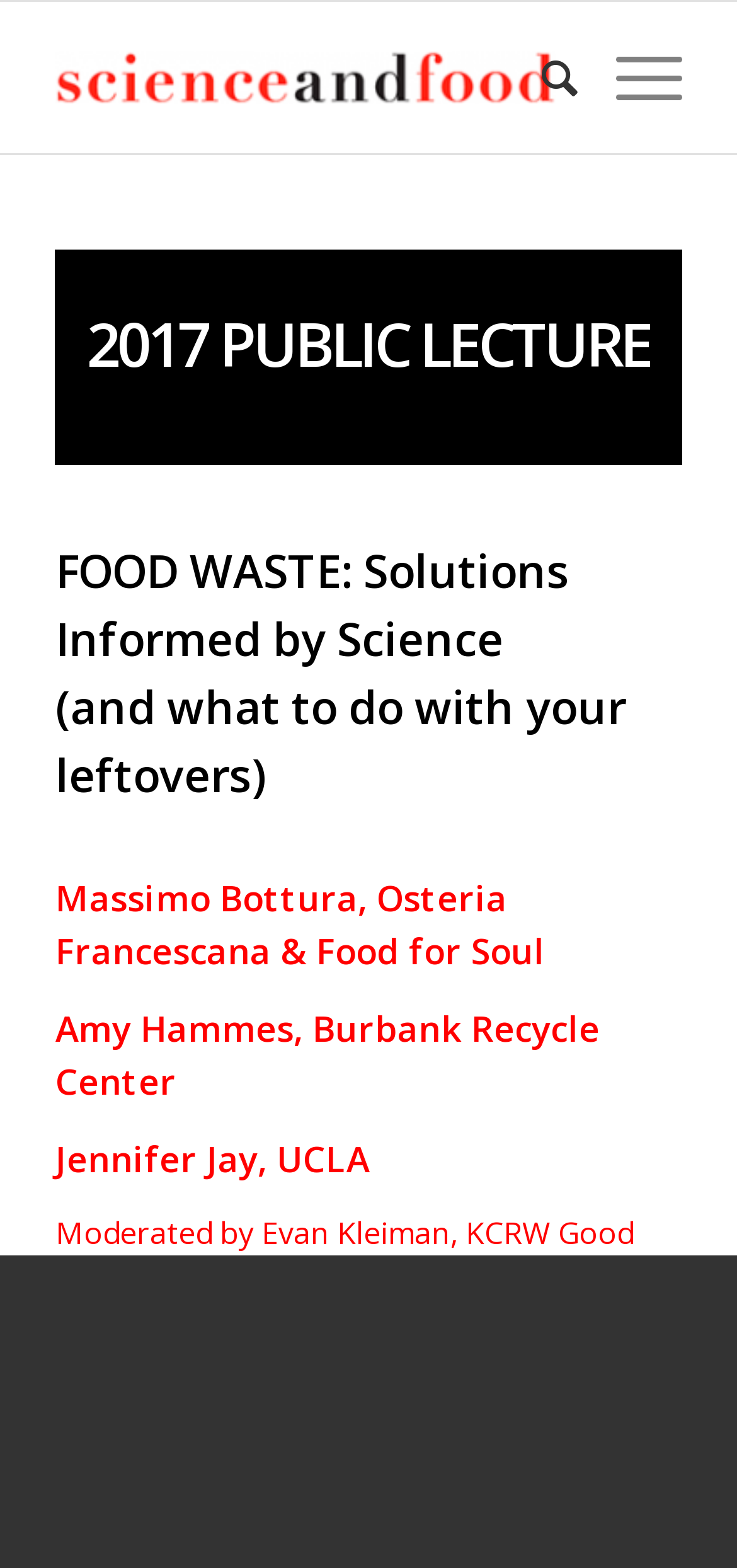What is the theme of the public lecture related to?
Please describe in detail the information shown in the image to answer the question.

The webpage title is '2017 Future of Food – Science and Food', and the link 'Science and Food' is also present in the layout table, suggesting that the public lecture is related to the theme of science and food.